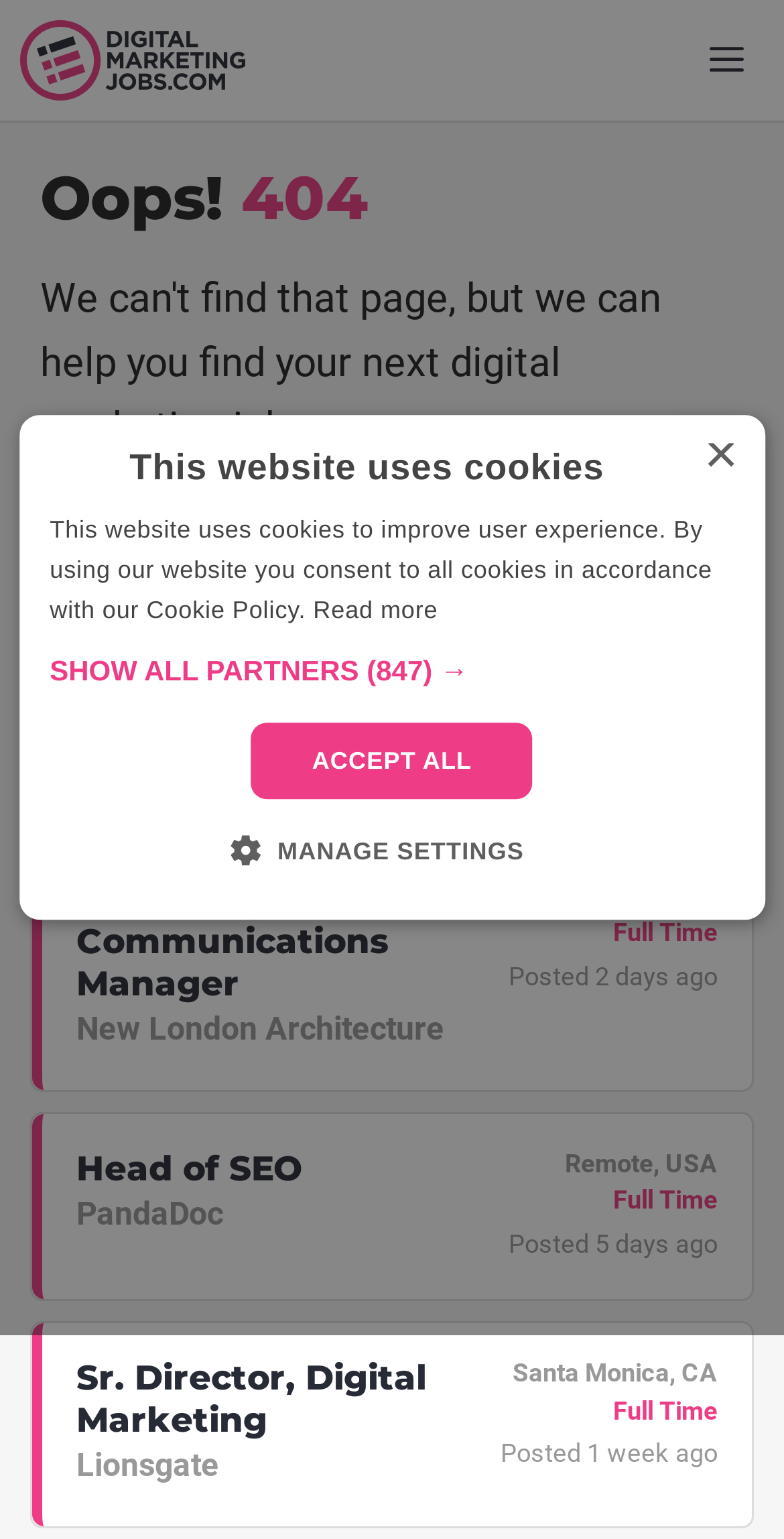How many job postings are shown?
Please look at the screenshot and answer using one word or phrase.

3